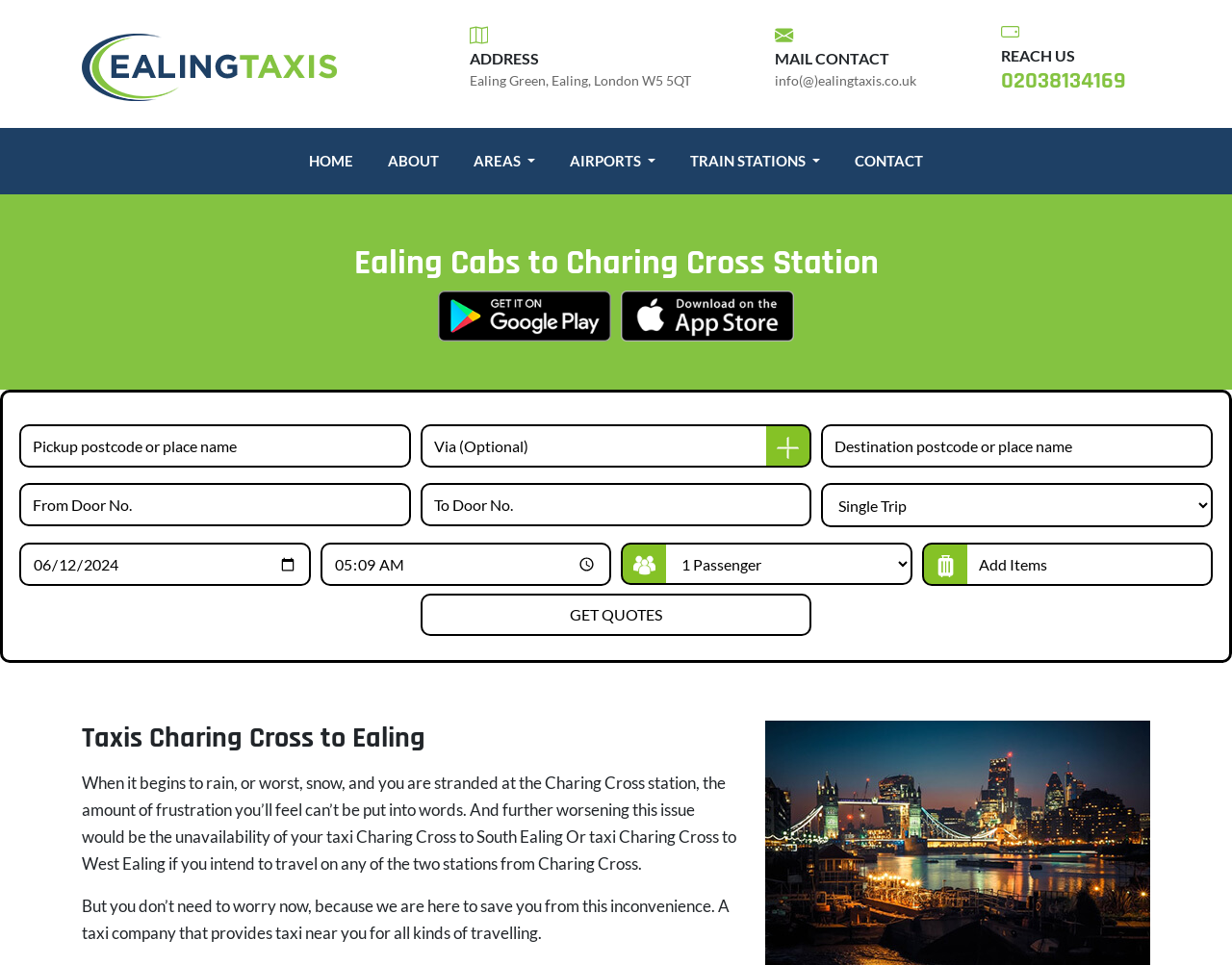Show the bounding box coordinates of the element that should be clicked to complete the task: "Read more about Australia unveils defense, ODA packages for PH".

None